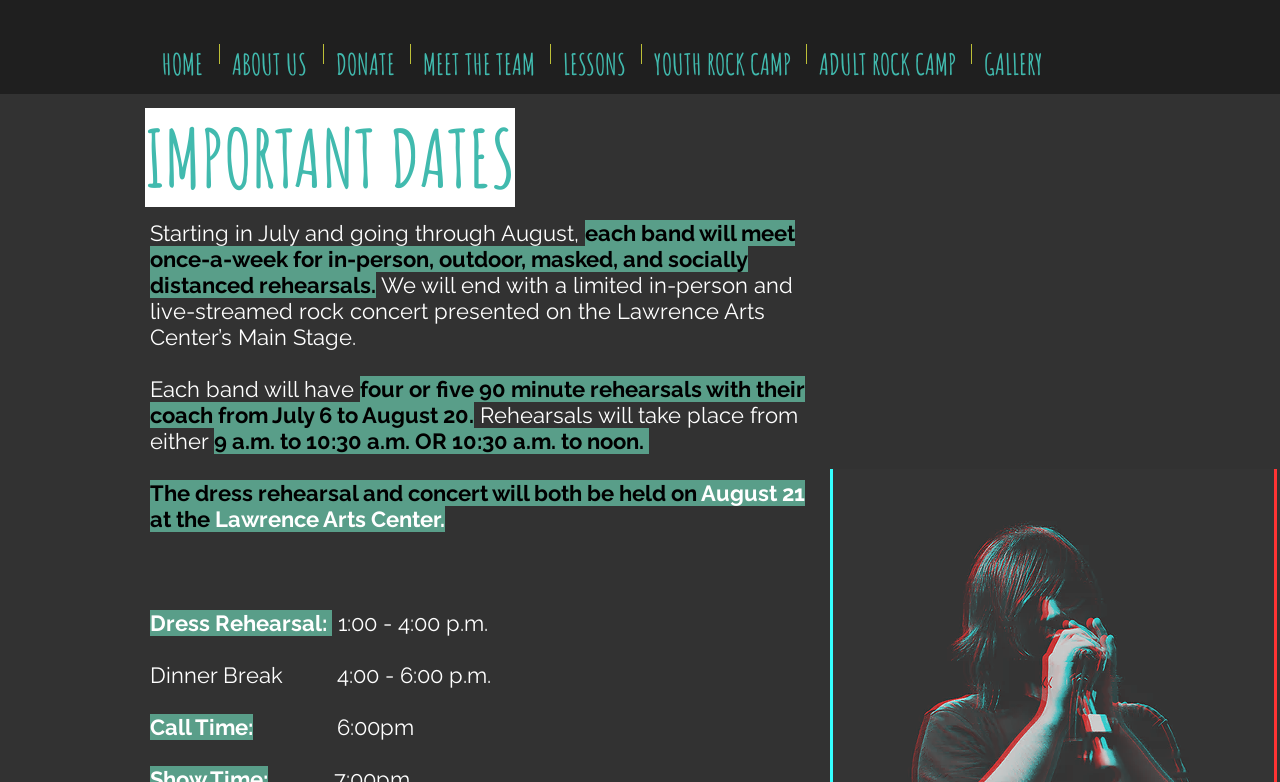Provide your answer in one word or a succinct phrase for the question: 
What is the purpose of the rehearsals?

Rock concert